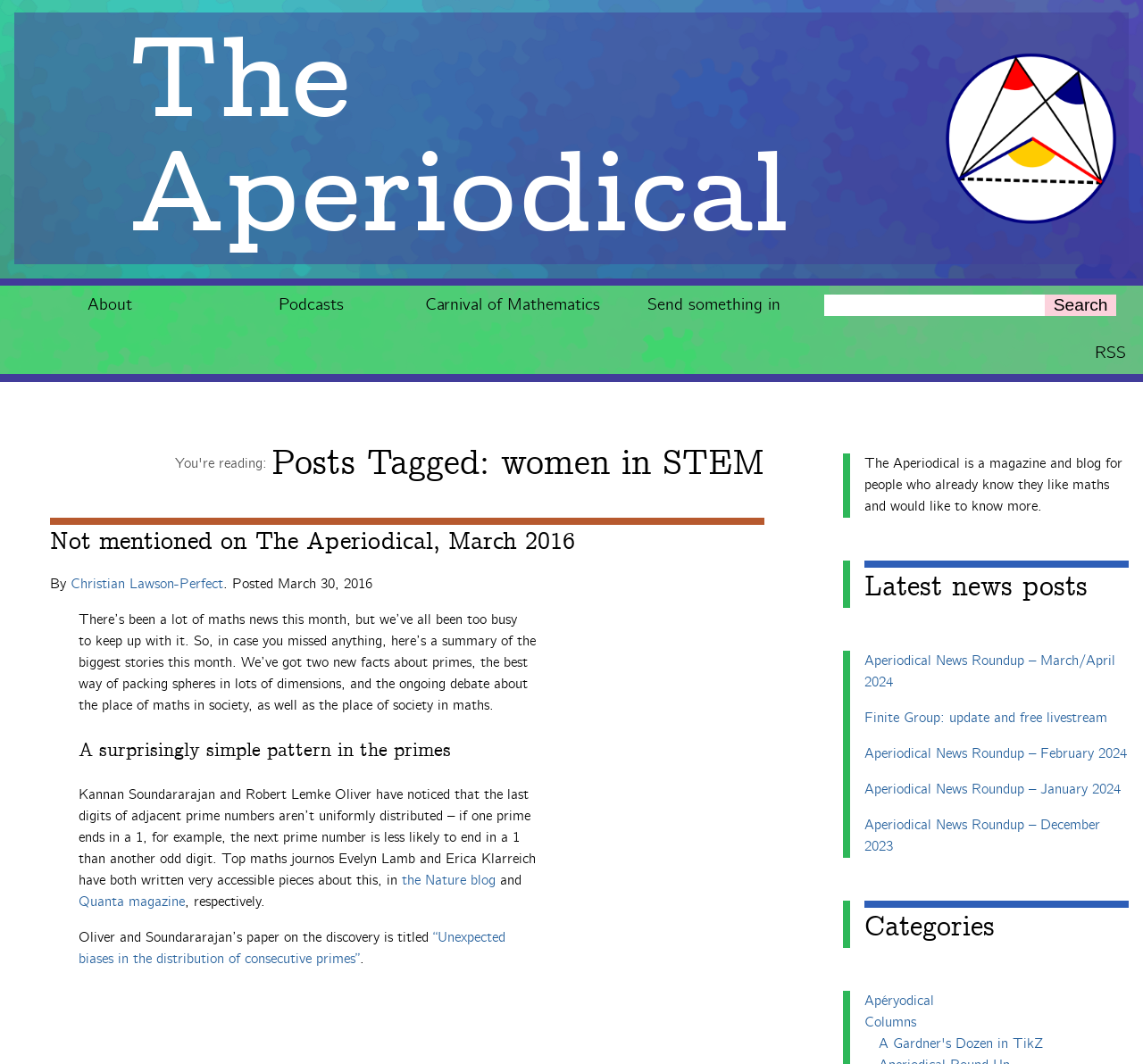Write an elaborate caption that captures the essence of the webpage.

The webpage is about "The Aperiodical", a magazine and blog for people who already know they like maths and would like to know more. At the top left, there is a logo of "The Aperiodical" with a link to the homepage. Below the logo, there are several navigation links, including "About", "Podcasts", "Carnival of Mathematics", "Send something in", and a search bar with a search button.

The main content of the page is an article with the title "You're reading: Posts Tagged: women in STEM". The article has a header section with a title "Not mentioned on The Aperiodical, March 2016" and information about the author and the date of posting. The article's content is divided into several sections, each discussing a different topic in mathematics, including a summary of the biggest stories in mathematics for the month, a pattern in prime numbers, and the best way of packing spheres in multiple dimensions.

On the right side of the page, there are several sections, including "Latest news posts" with links to recent news articles, and "Categories" with links to different categories of articles, such as "Apéryodical" and "Columns". At the very bottom of the page, there is a link to an article titled "A Gardner's Dozen in TikZ".